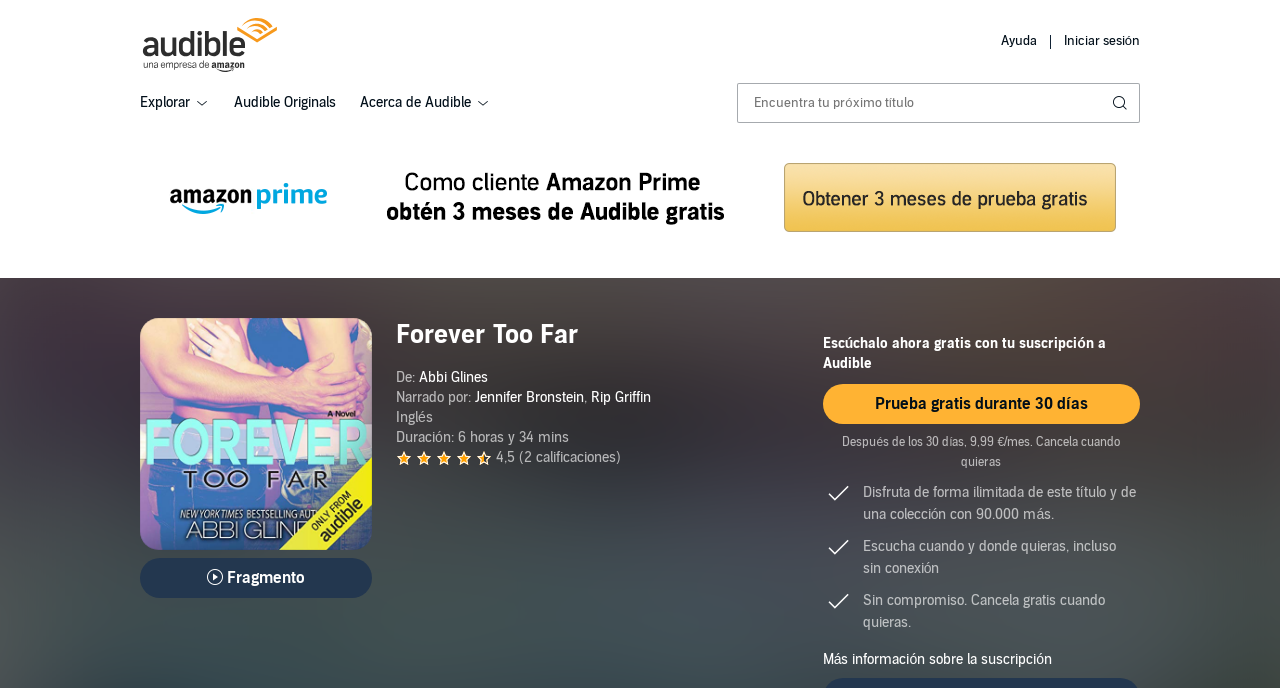What is the author of the audiobook?
Please answer the question with as much detail as possible using the screenshot.

I found the answer by looking at the tabpanel section where it says 'De:' and then the link 'Abbi Glines' which indicates the author of the audiobook.